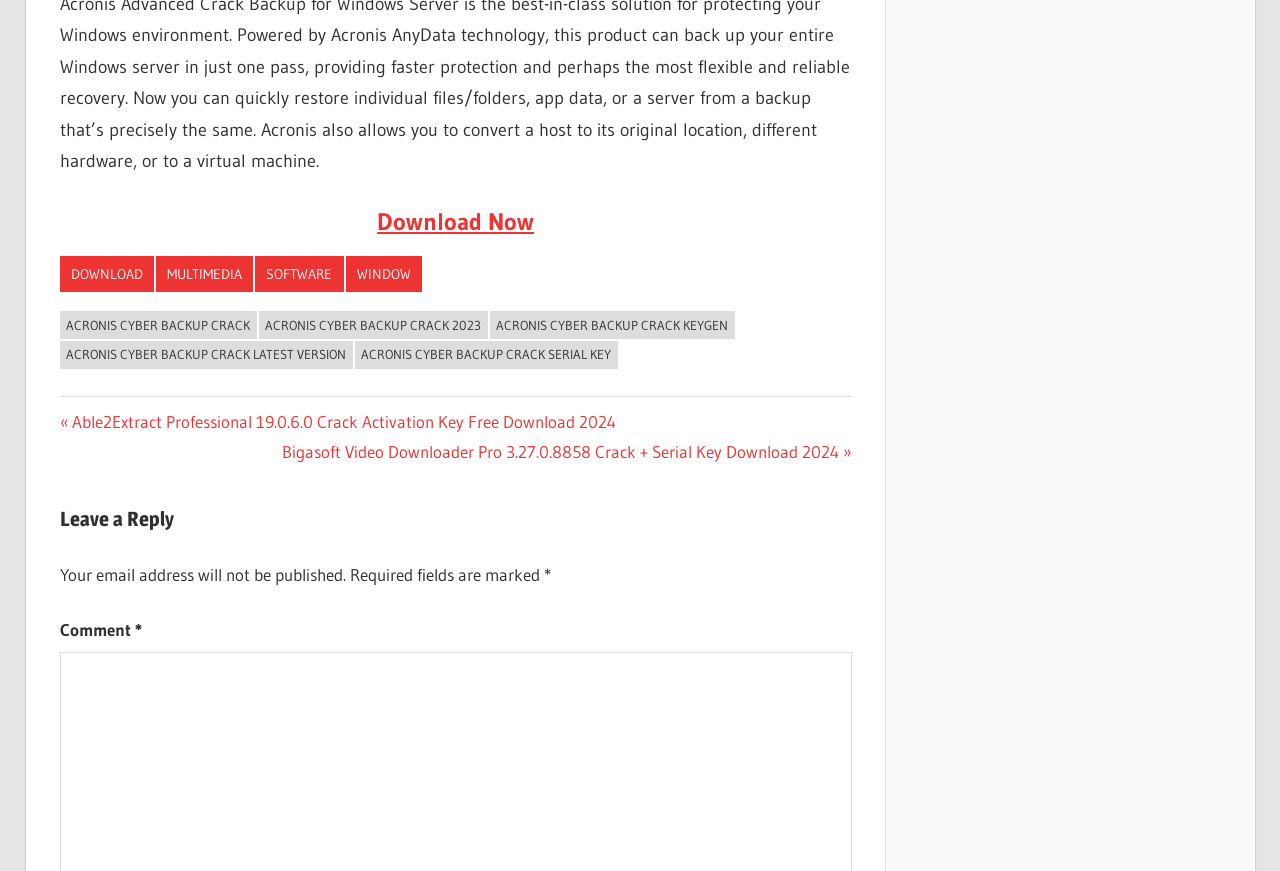Specify the bounding box coordinates for the region that must be clicked to perform the given instruction: "Download 'ACRONIS CYBER BACKUP CRACK'".

[0.046, 0.357, 0.2, 0.389]